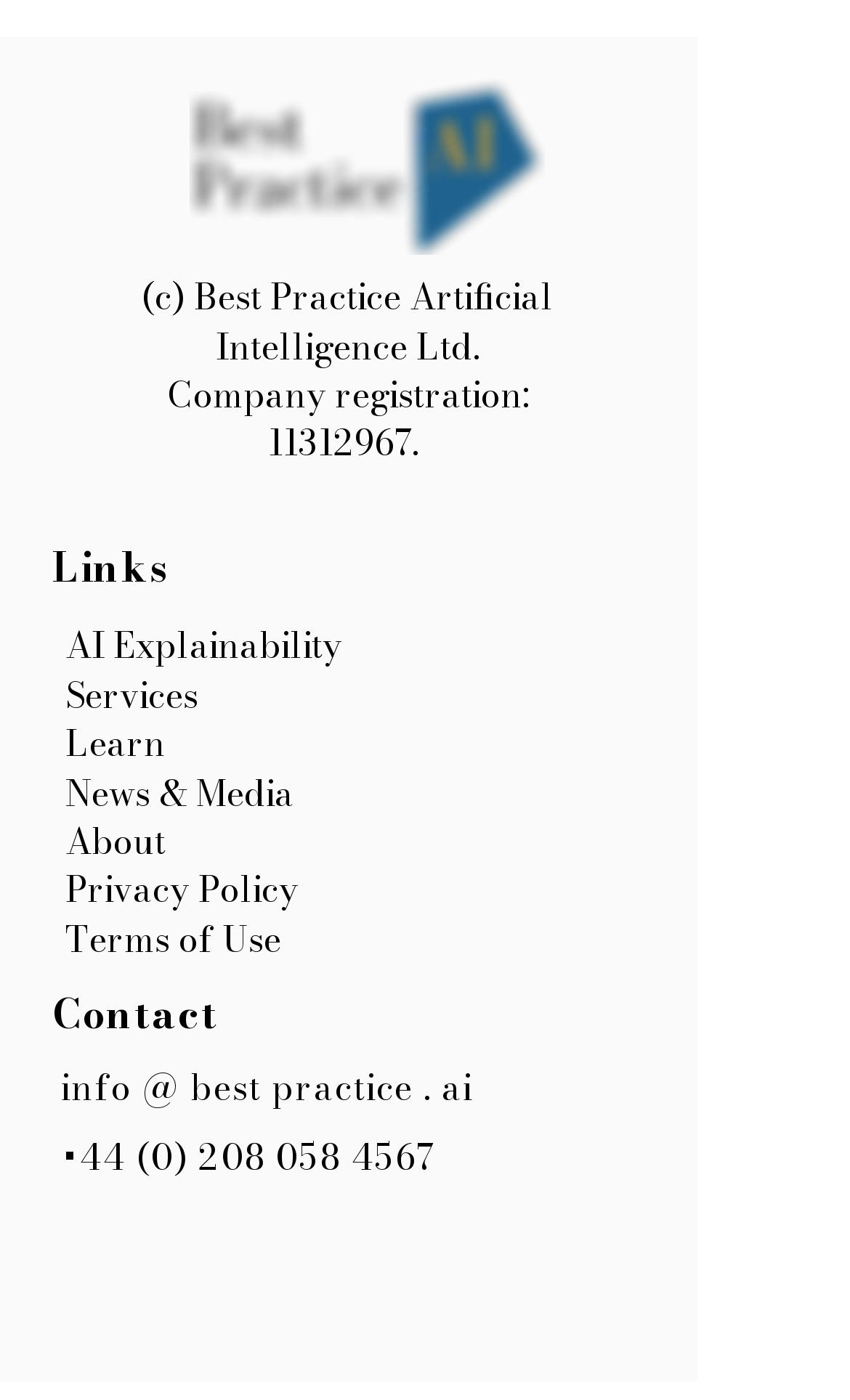Locate the bounding box coordinates of the clickable element to fulfill the following instruction: "Follow on LinkedIn". Provide the coordinates as four float numbers between 0 and 1 in the format [left, top, right, bottom].

[0.256, 0.854, 0.331, 0.899]